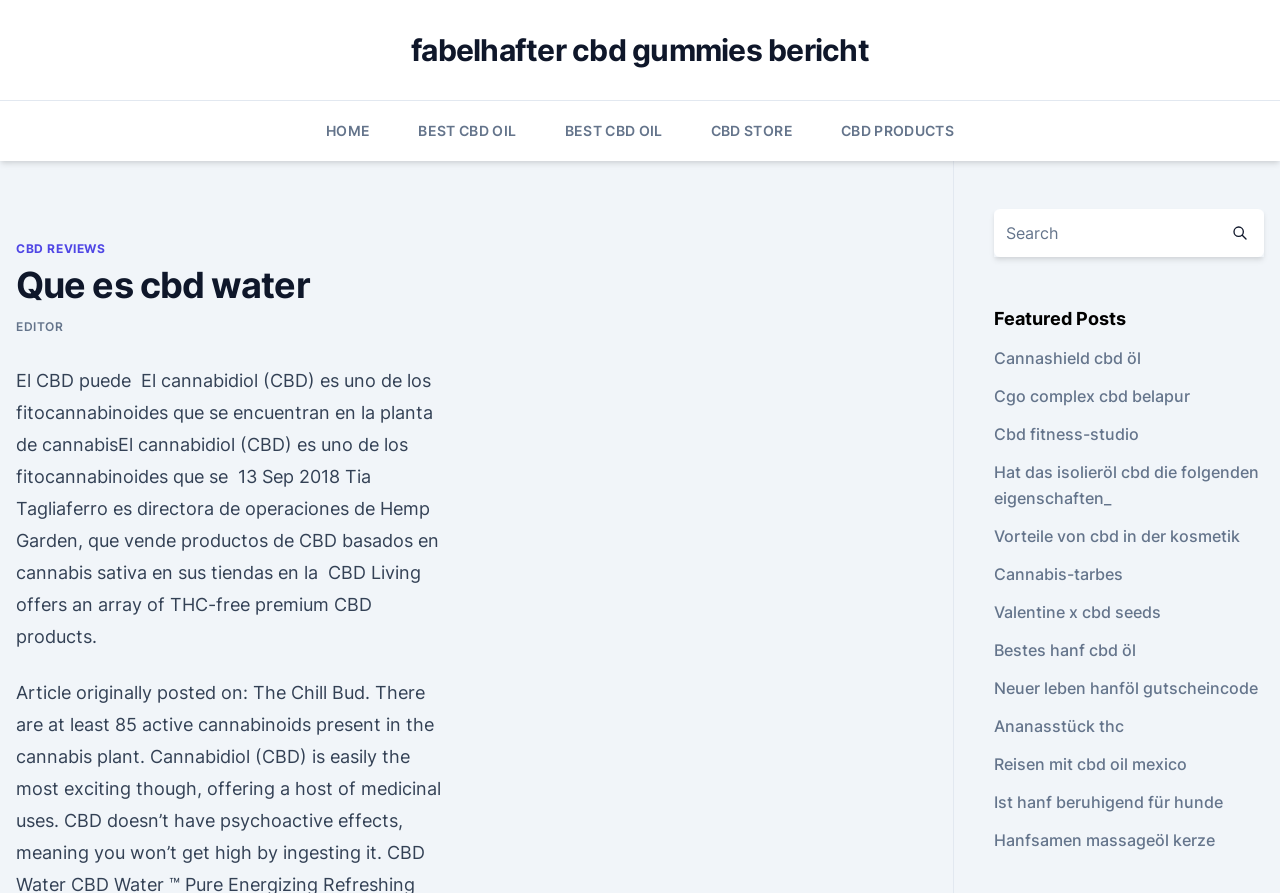Show the bounding box coordinates of the element that should be clicked to complete the task: "Check out 'CBD REVIEWS'".

[0.012, 0.27, 0.083, 0.288]